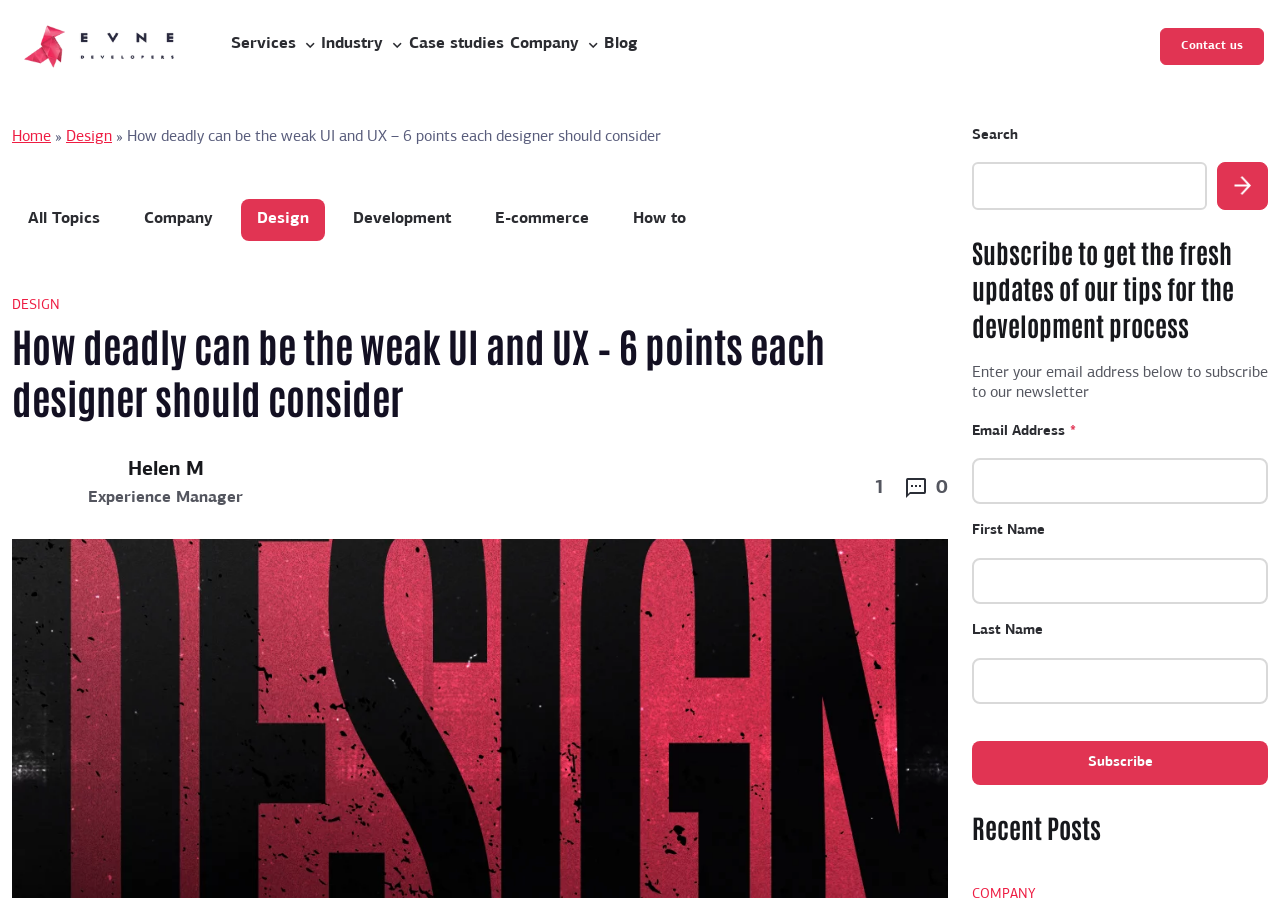Provide your answer in one word or a succinct phrase for the question: 
What is the purpose of the 'Subscribe' button?

To subscribe to the newsletter